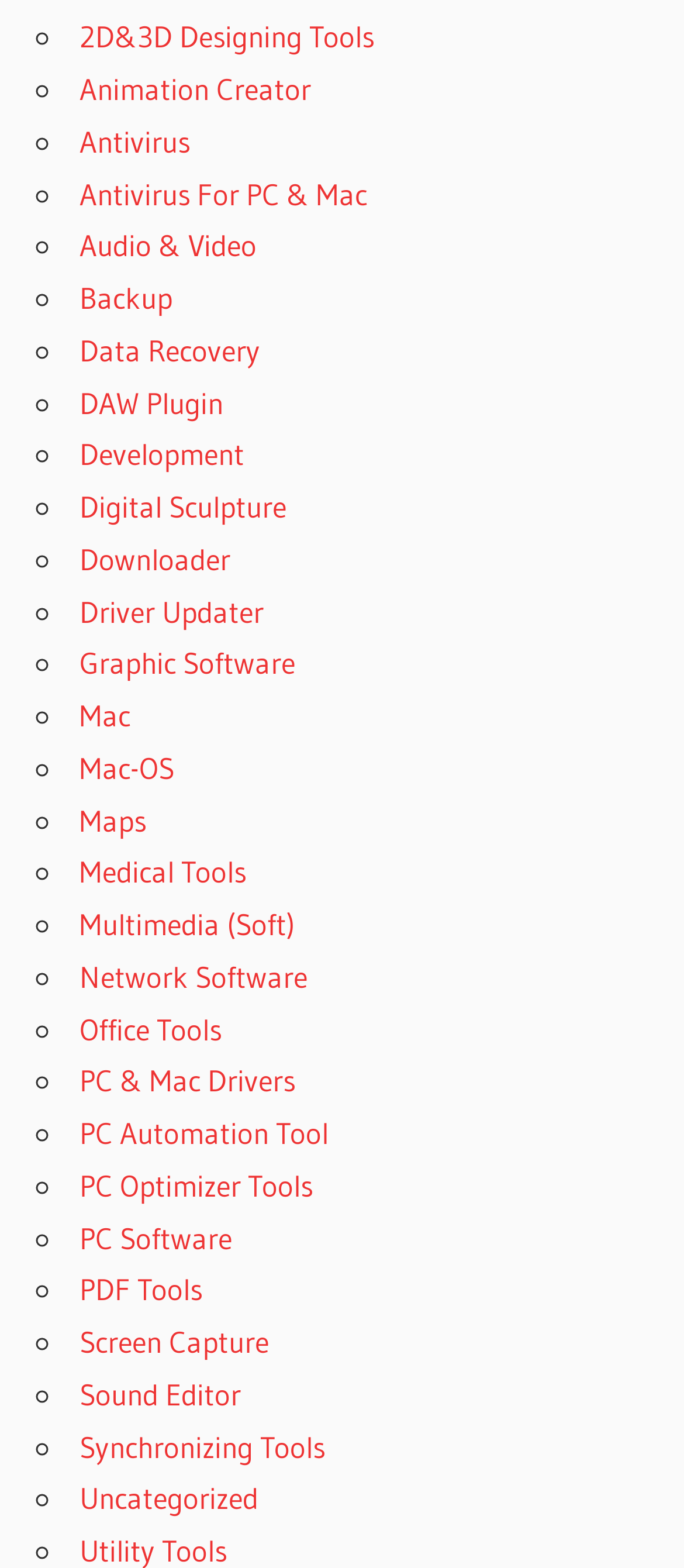From the webpage screenshot, predict the bounding box of the UI element that matches this description: "PC Optimizer Tools".

[0.116, 0.744, 0.457, 0.767]